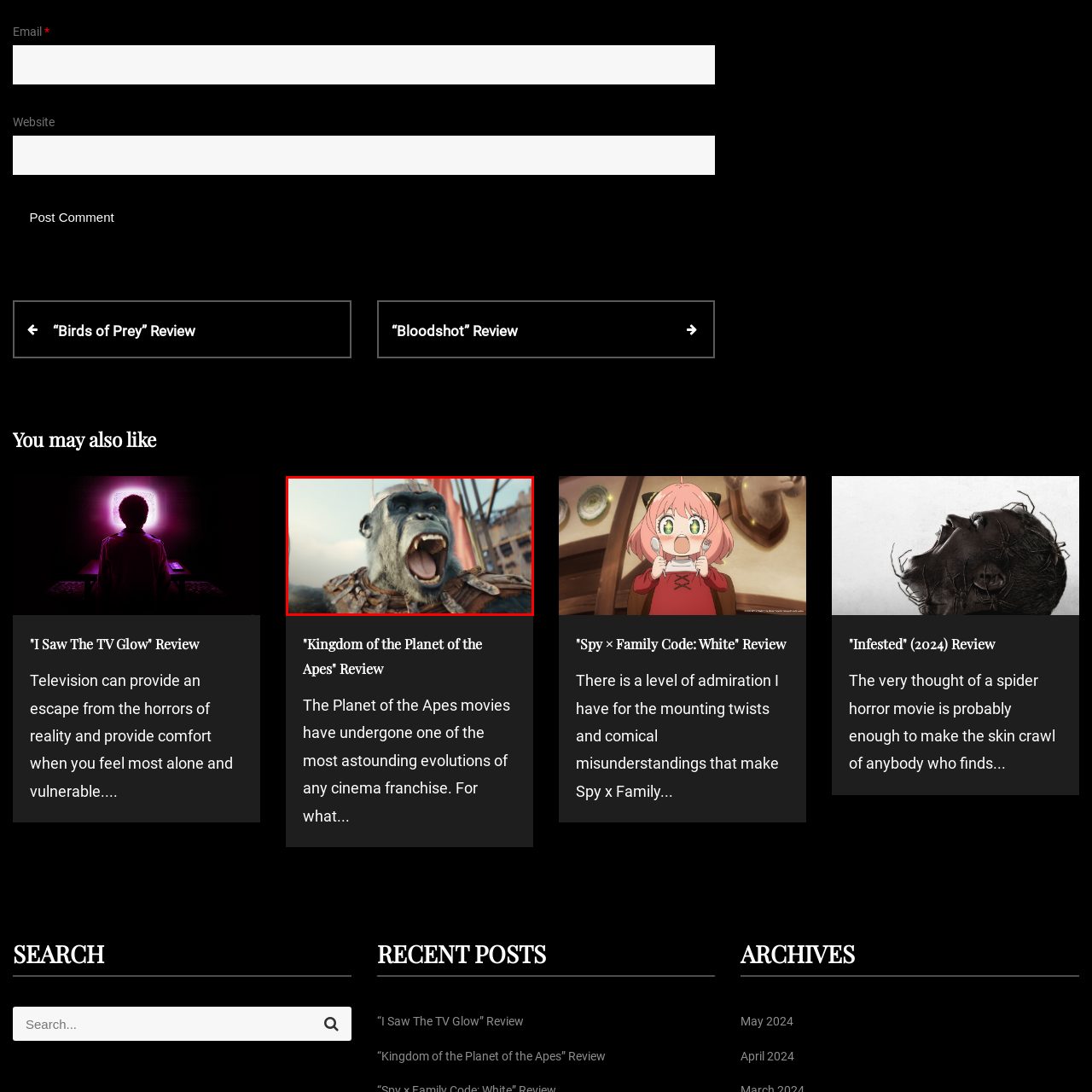Pay attention to the red boxed area, What is the character wearing? Provide a one-word or short phrase response.

Rugged costume